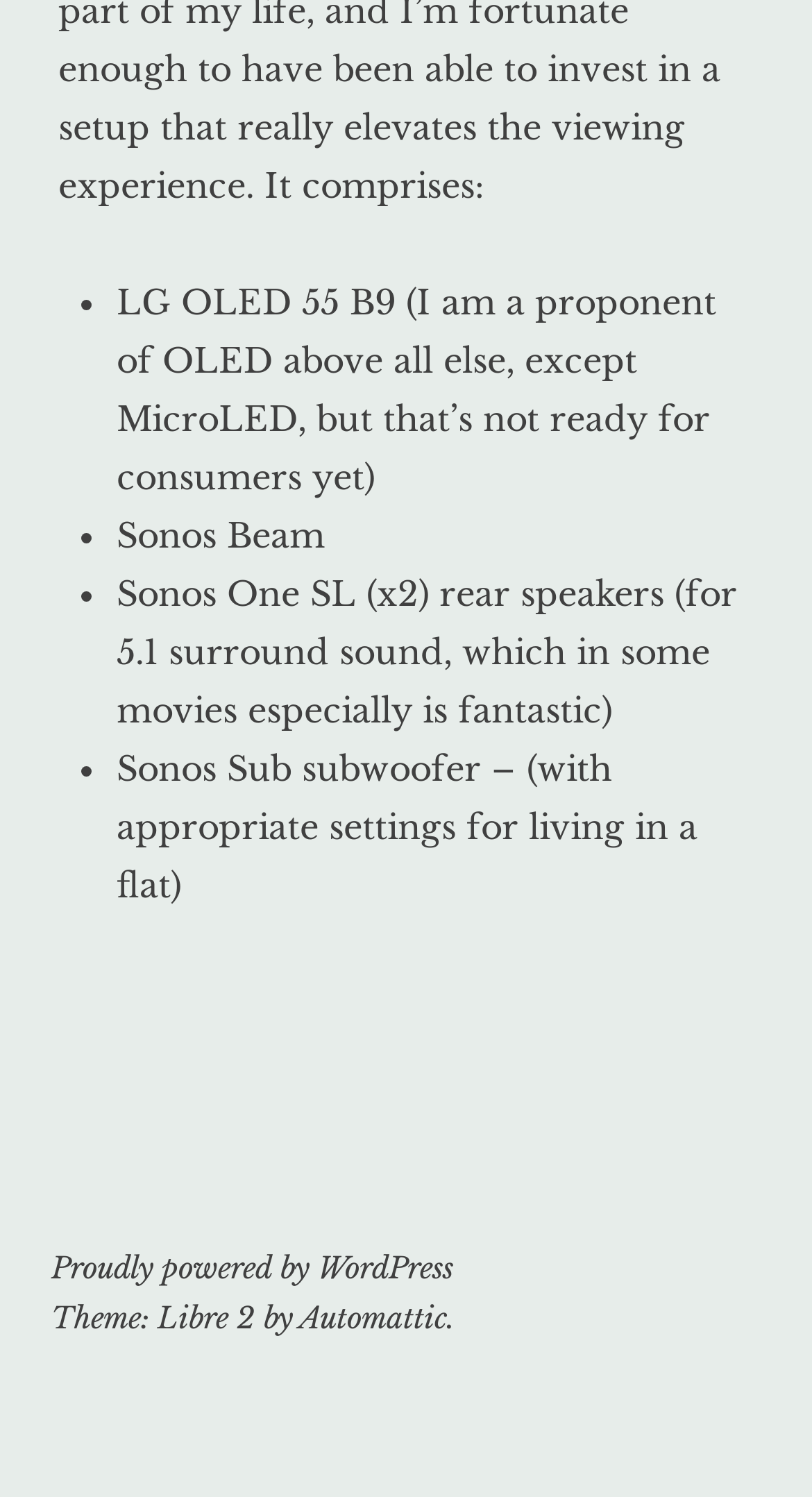What is the purpose of the Sonos Sub subwoofer?
Provide an in-depth answer to the question, covering all aspects.

The webpage mentions 'Sonos Sub subwoofer – (with appropriate settings for living in a flat)', which suggests that the subwoofer is being used to accommodate the acoustic needs of living in a flat.